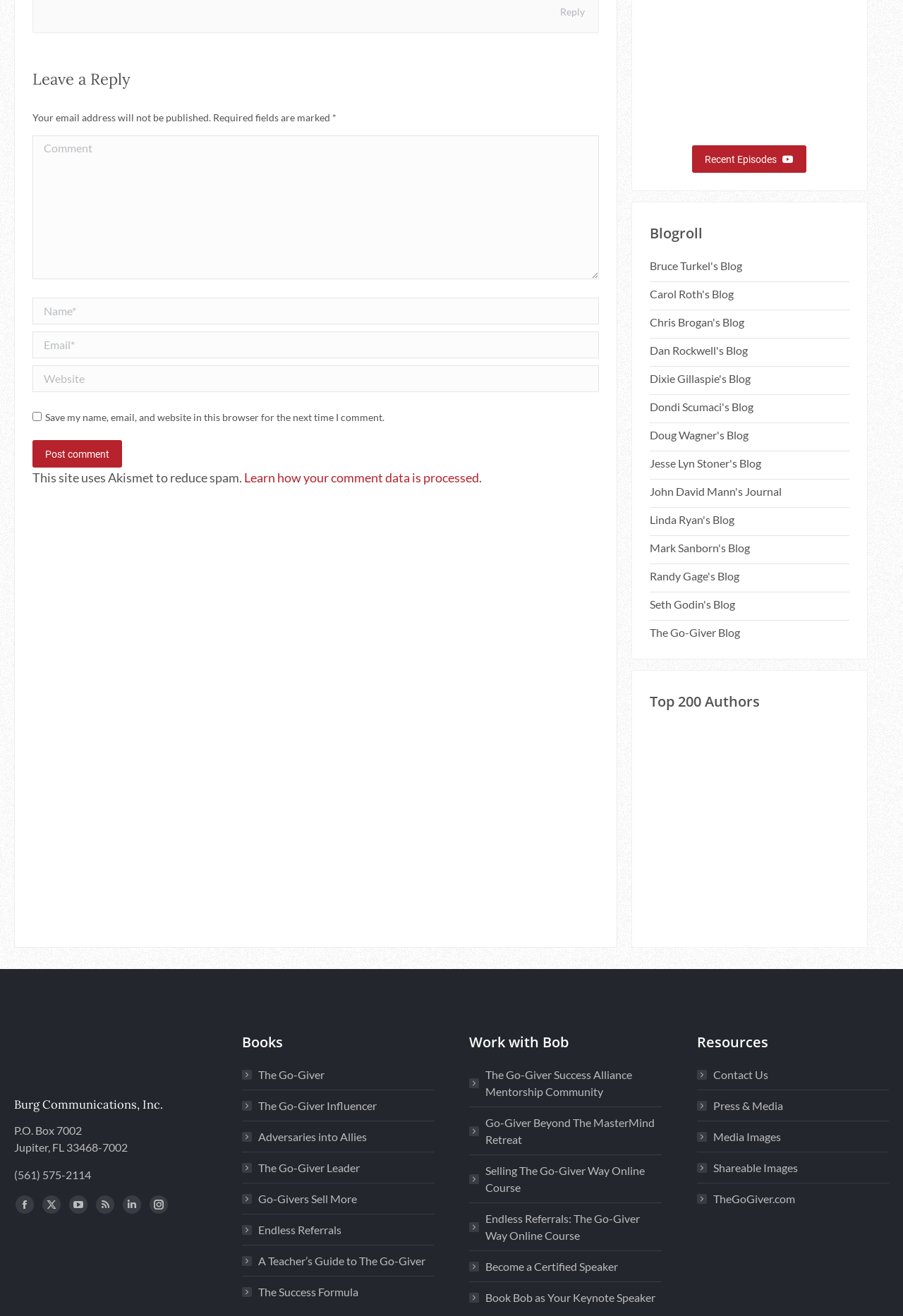Please determine the bounding box coordinates, formatted as (top-left x, top-left y, bottom-right x, bottom-right y), with all values as floating point numbers between 0 and 1. Identify the bounding box of the region described as: Become a Certified Speaker

[0.52, 0.956, 0.684, 0.969]